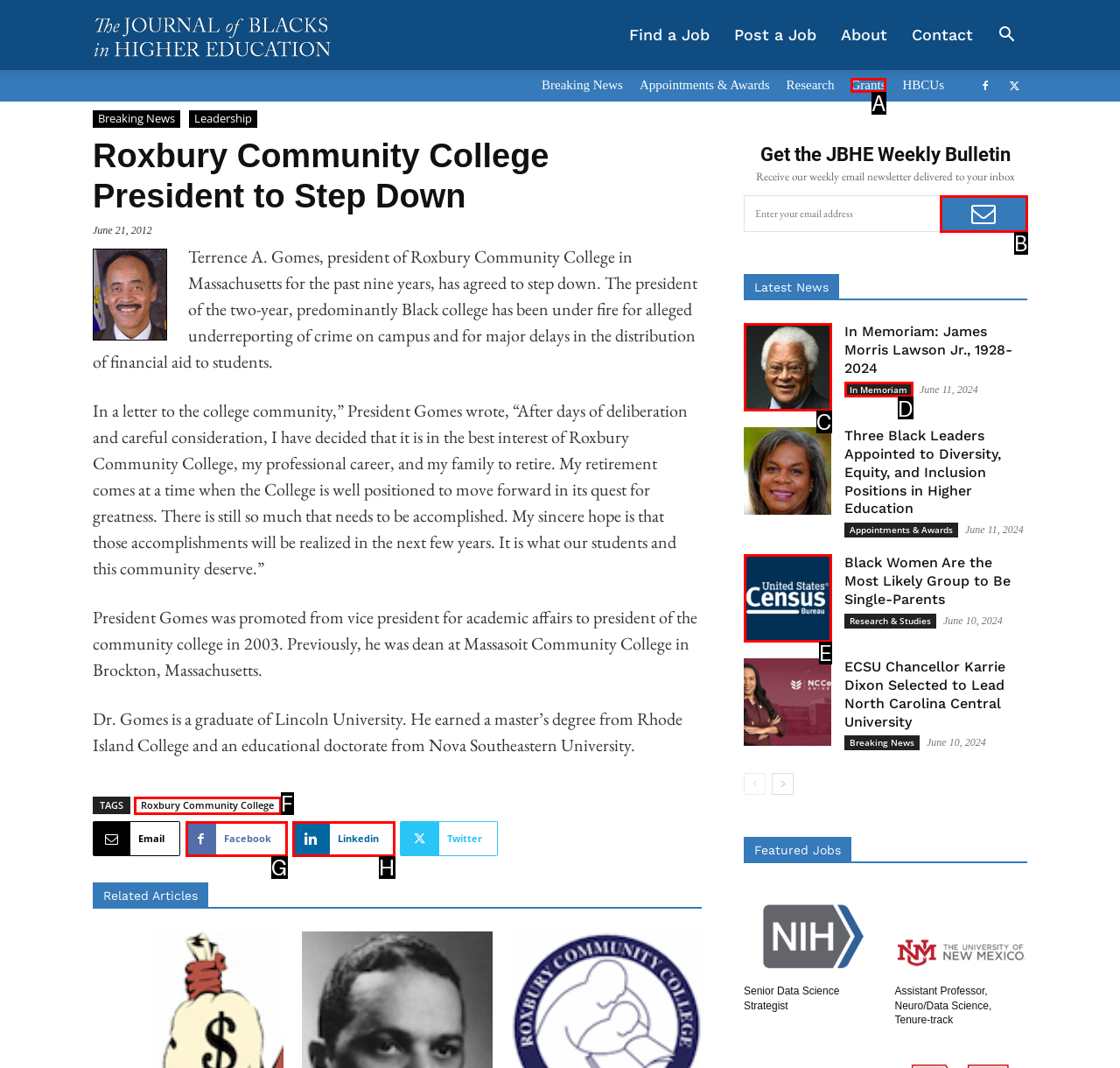Determine which HTML element matches the given description: Home. Provide the corresponding option's letter directly.

None